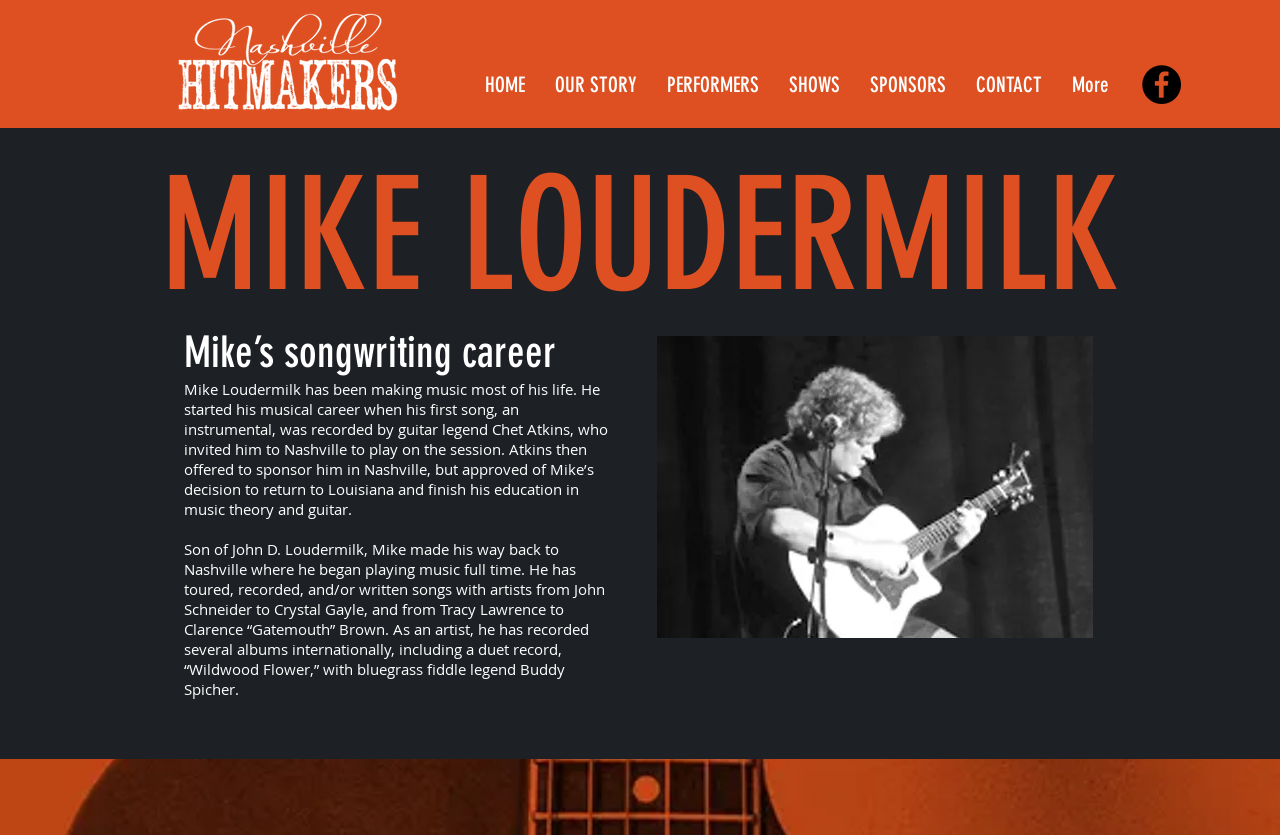What is Mike's profession?
Please provide a single word or phrase based on the screenshot.

Songwriter